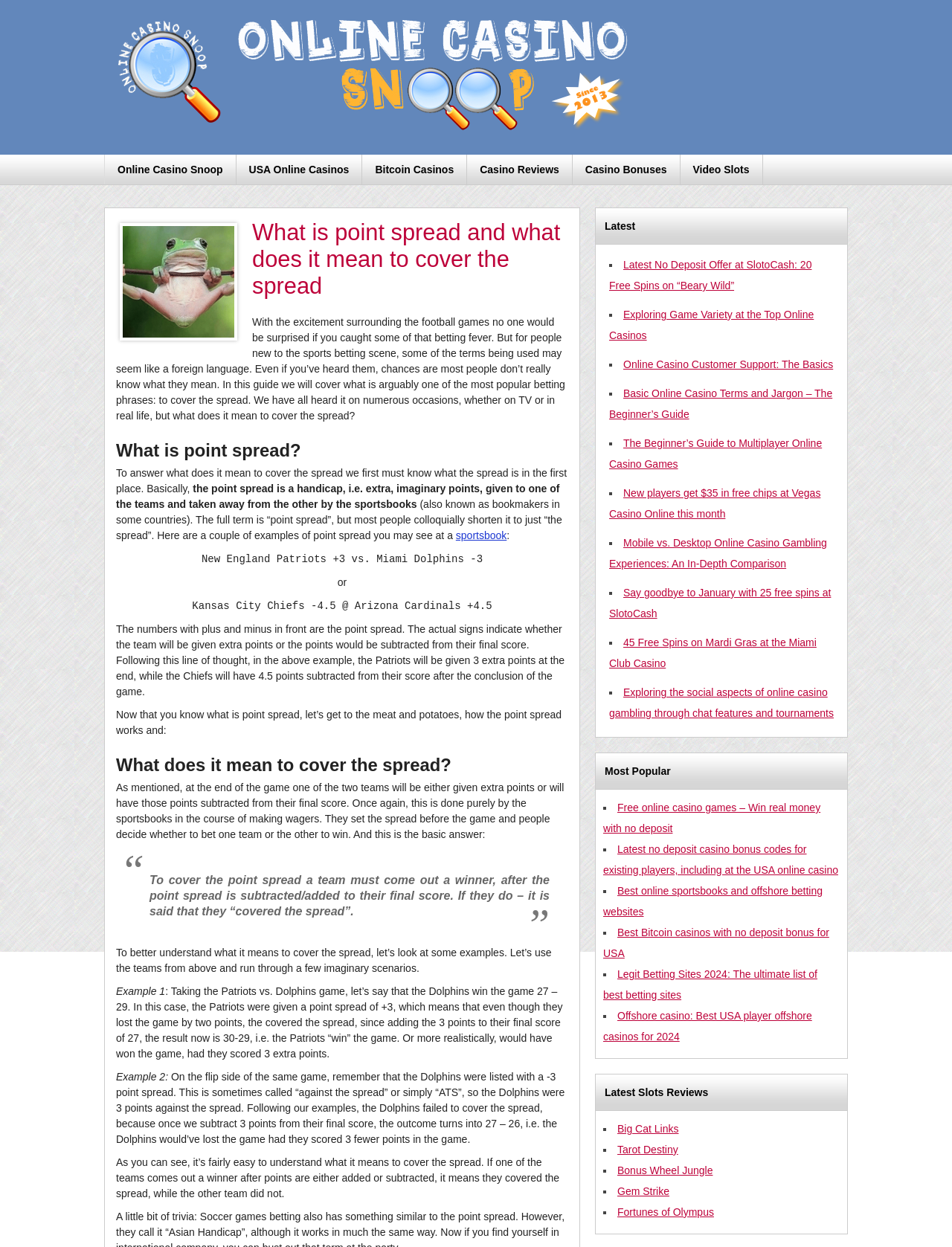Answer the question in a single word or phrase:
What is the purpose of point spread?

To handicap teams